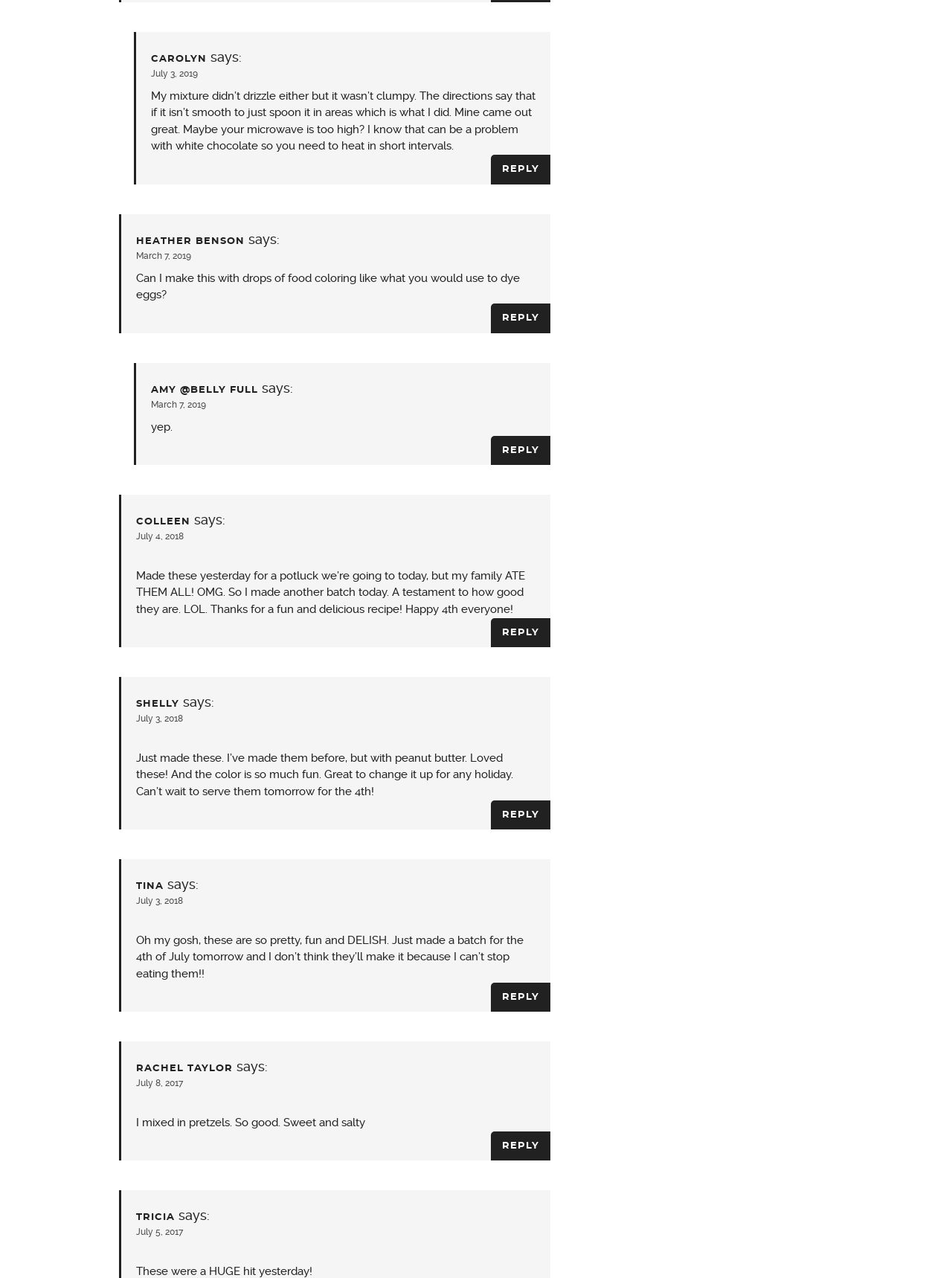Determine the bounding box coordinates of the clickable element to complete this instruction: "Reply to Heather Benson". Provide the coordinates in the format of four float numbers between 0 and 1, [left, top, right, bottom].

[0.516, 0.238, 0.578, 0.261]